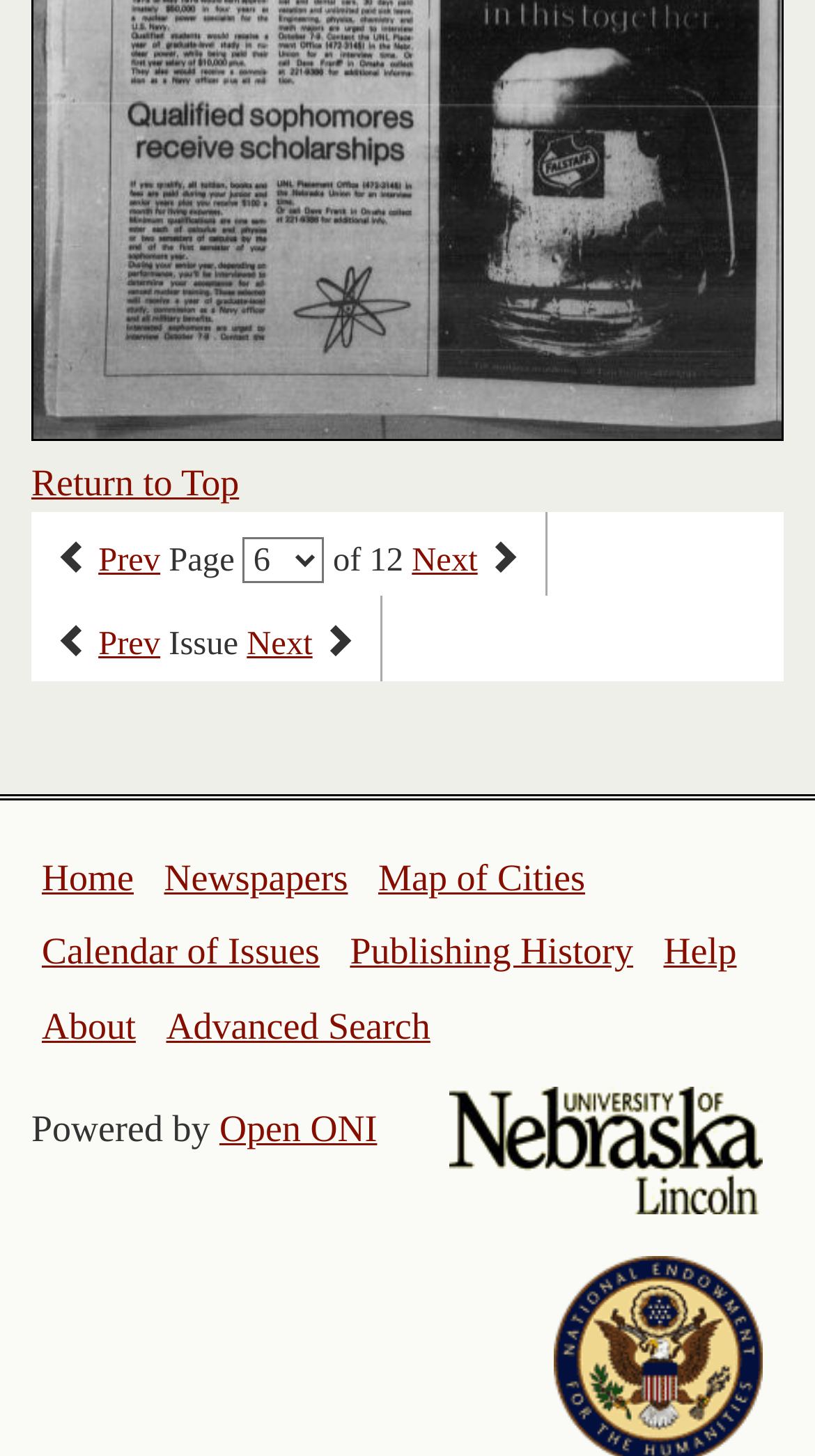Determine the bounding box coordinates for the UI element described. Format the coordinates as (top-left x, top-left y, bottom-right x, bottom-right y) and ensure all values are between 0 and 1. Element description: Advanced Search

[0.204, 0.69, 0.528, 0.719]